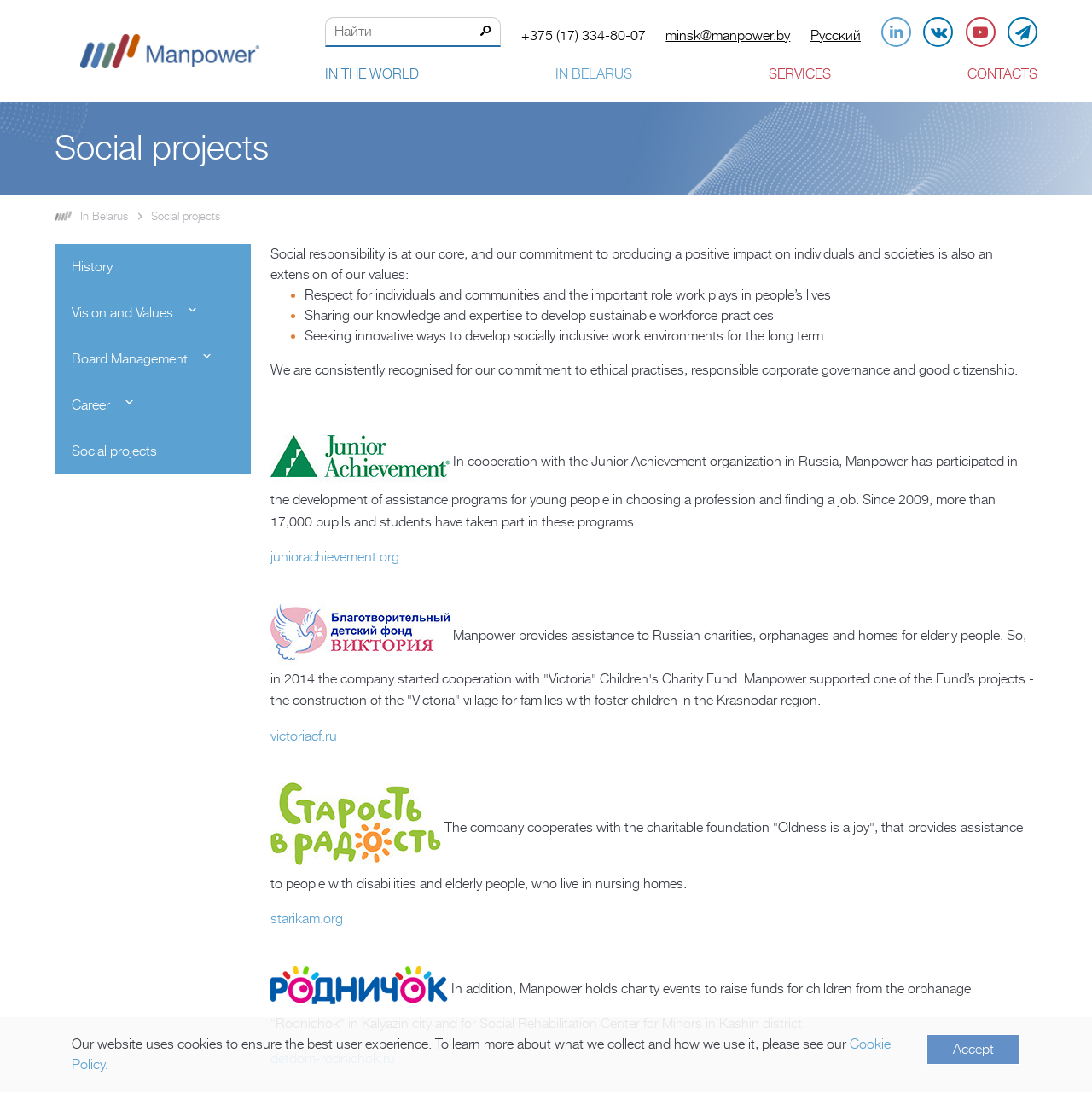Determine the bounding box coordinates for the UI element matching this description: "minsk@manpower.by".

[0.61, 0.025, 0.724, 0.039]